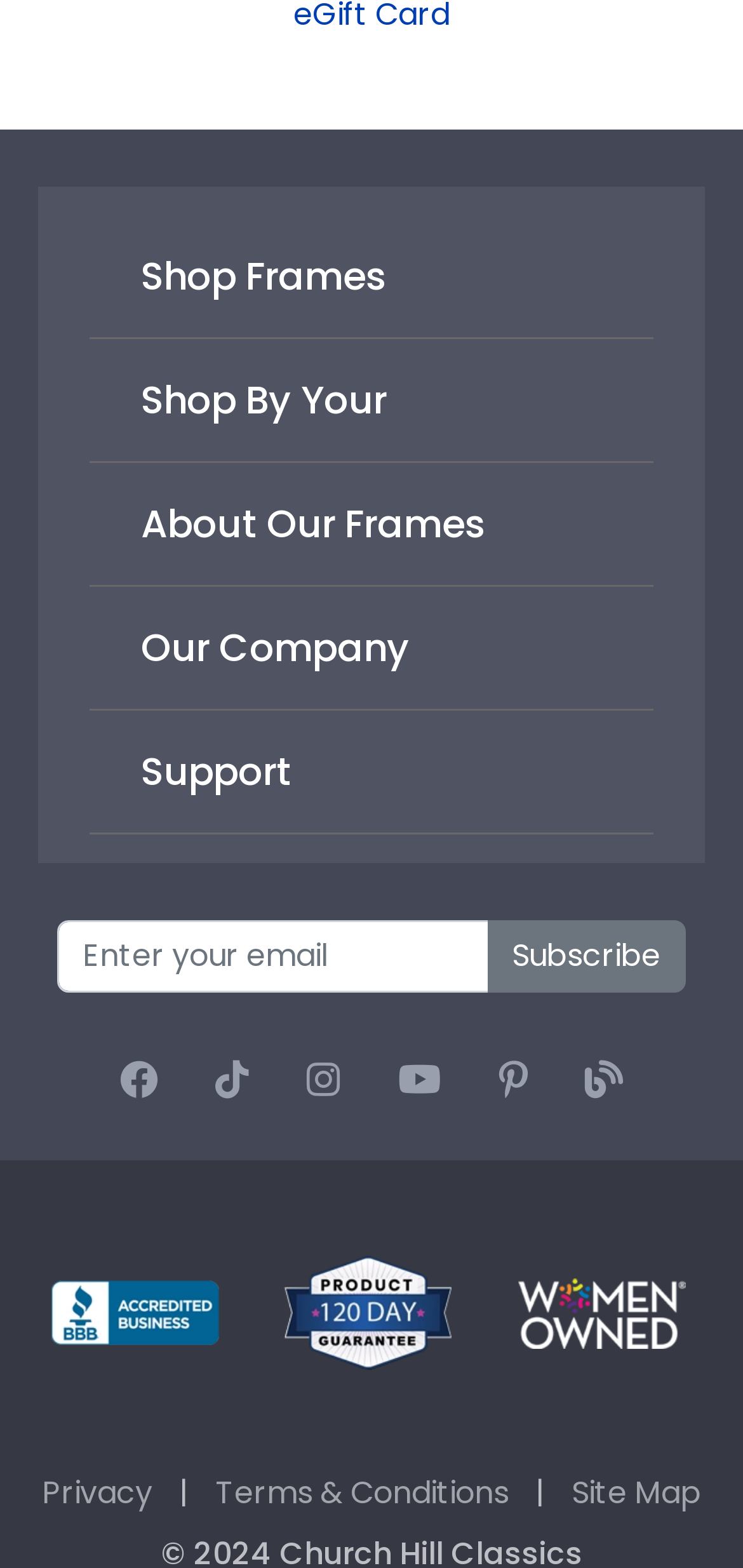How many social media links are available?
Using the details from the image, give an elaborate explanation to answer the question.

I counted the number of social media links available on the webpage, which are 'Connect with us on Facebook', 'Connect with us on TikTok', 'Connect with us on Instagram', 'Connect with us on YouTube', and 'Connect with us on PInterest'. Therefore, there are 5 social media links available.